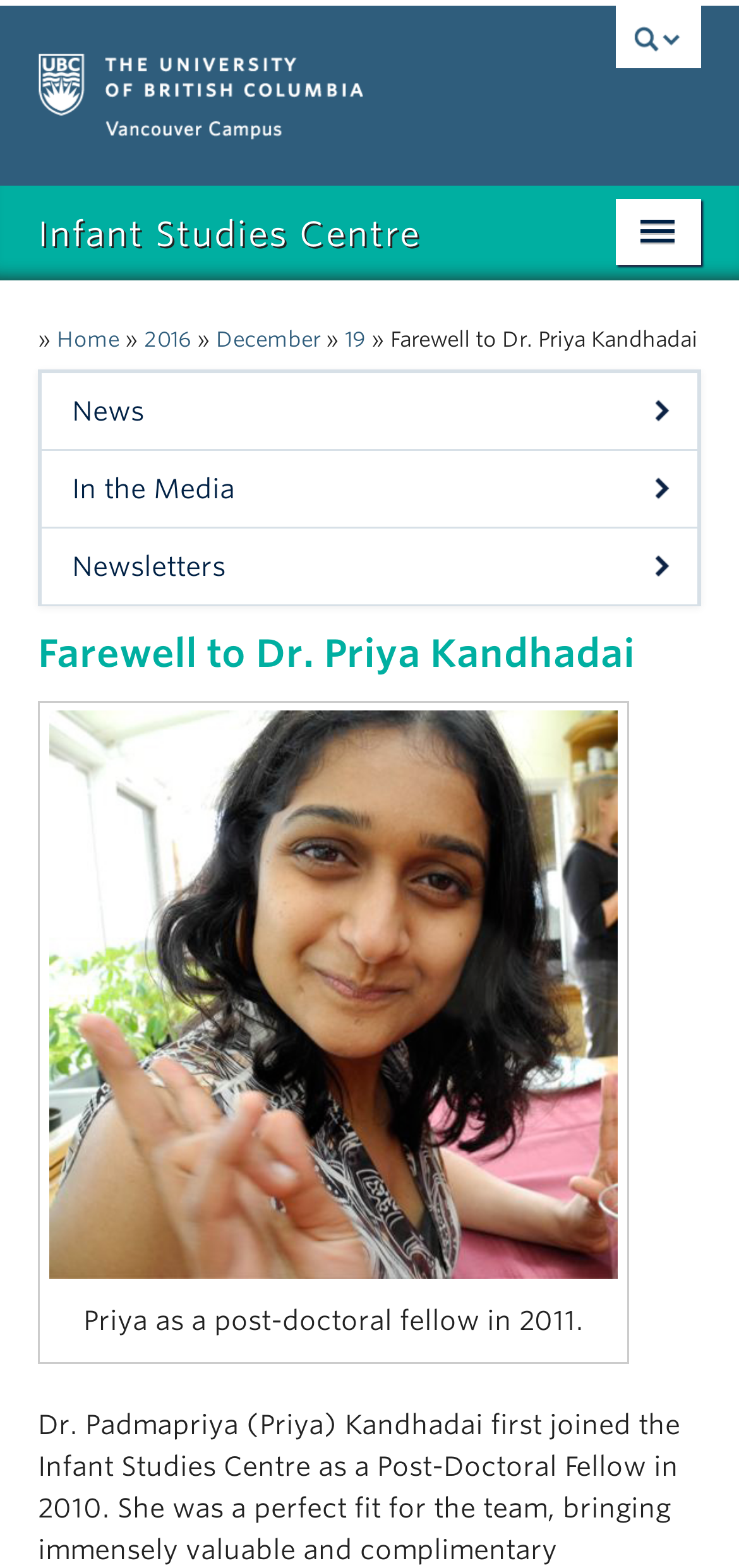Carefully observe the image and respond to the question with a detailed answer:
What type of content is available under the 'News' section?

The webpage has a section with links to 'News', 'In the Media', and 'Newsletters', suggesting that these are the types of content available under the 'News' section.